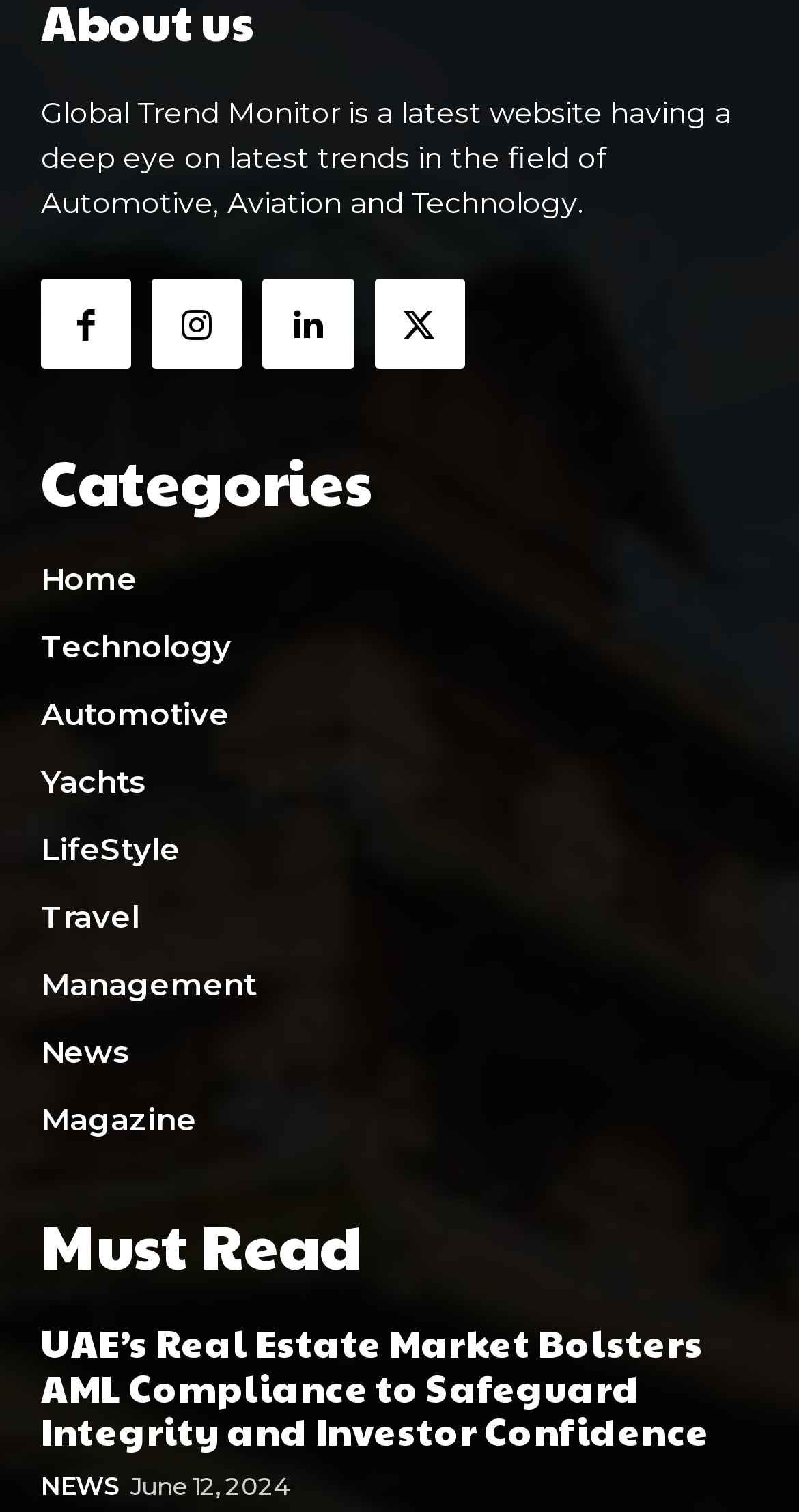Analyze the image and answer the question with as much detail as possible: 
What categories are available on the website?

The categories can be found in the links below the 'Categories' heading, which include 'Home', 'Technology', 'Automotive', 'Yachts', 'LifeStyle', 'Travel', 'Management', 'News', and 'Magazine'.